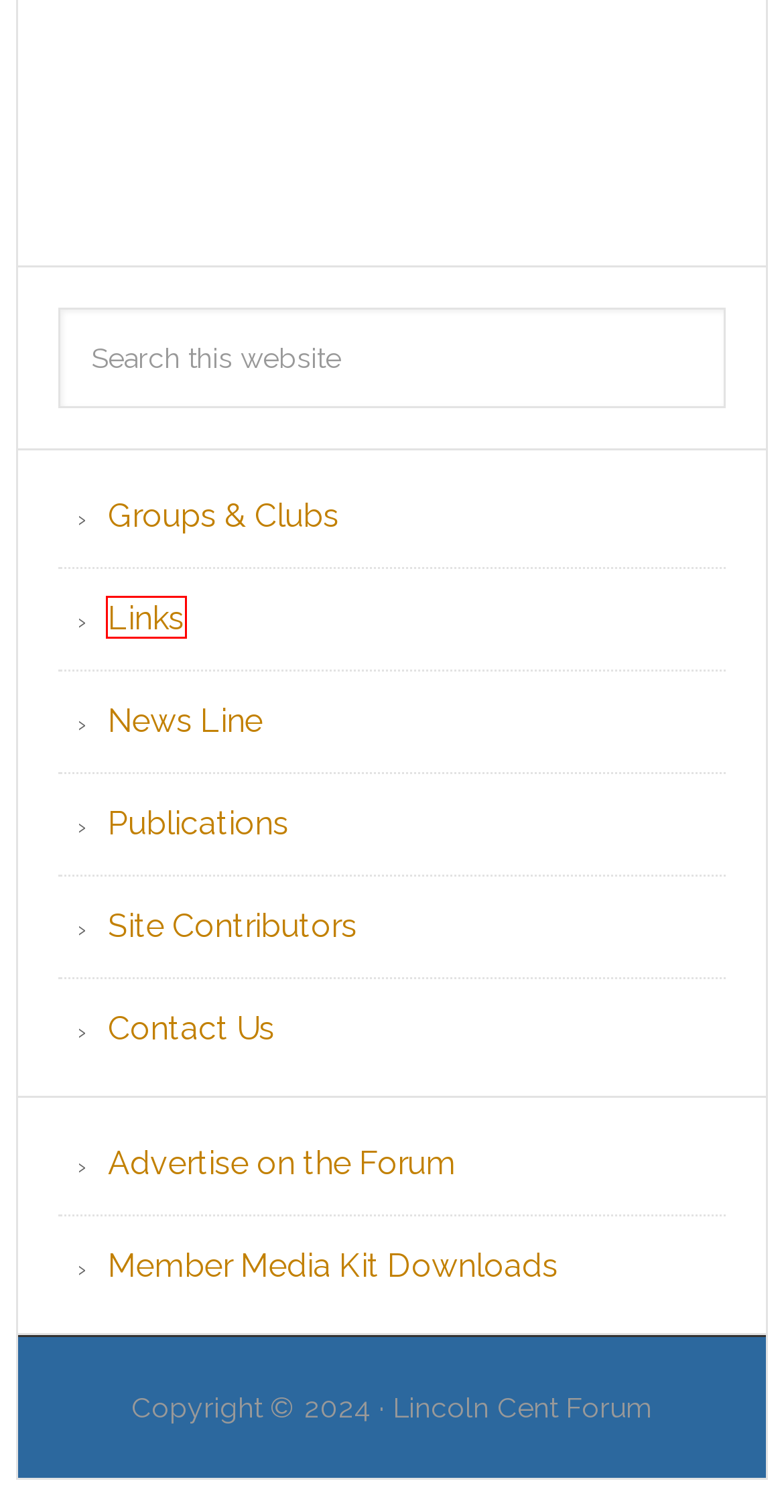Look at the screenshot of a webpage that includes a red bounding box around a UI element. Select the most appropriate webpage description that matches the page seen after clicking the highlighted element. Here are the candidates:
A. Links – Lincoln Cent Forum
B. News Line
C. Site Contributors – Lincoln Cent Forum
D. Advertise on the Forum – Lincoln Cent Forum
E. Contact Us – Lincoln Cent Forum
F. Groups & Clubs – Lincoln Cent Forum
G. Publications – Lincoln Cent Forum
H. Member Media Kit Downloads – Lincoln Cent Forum

A